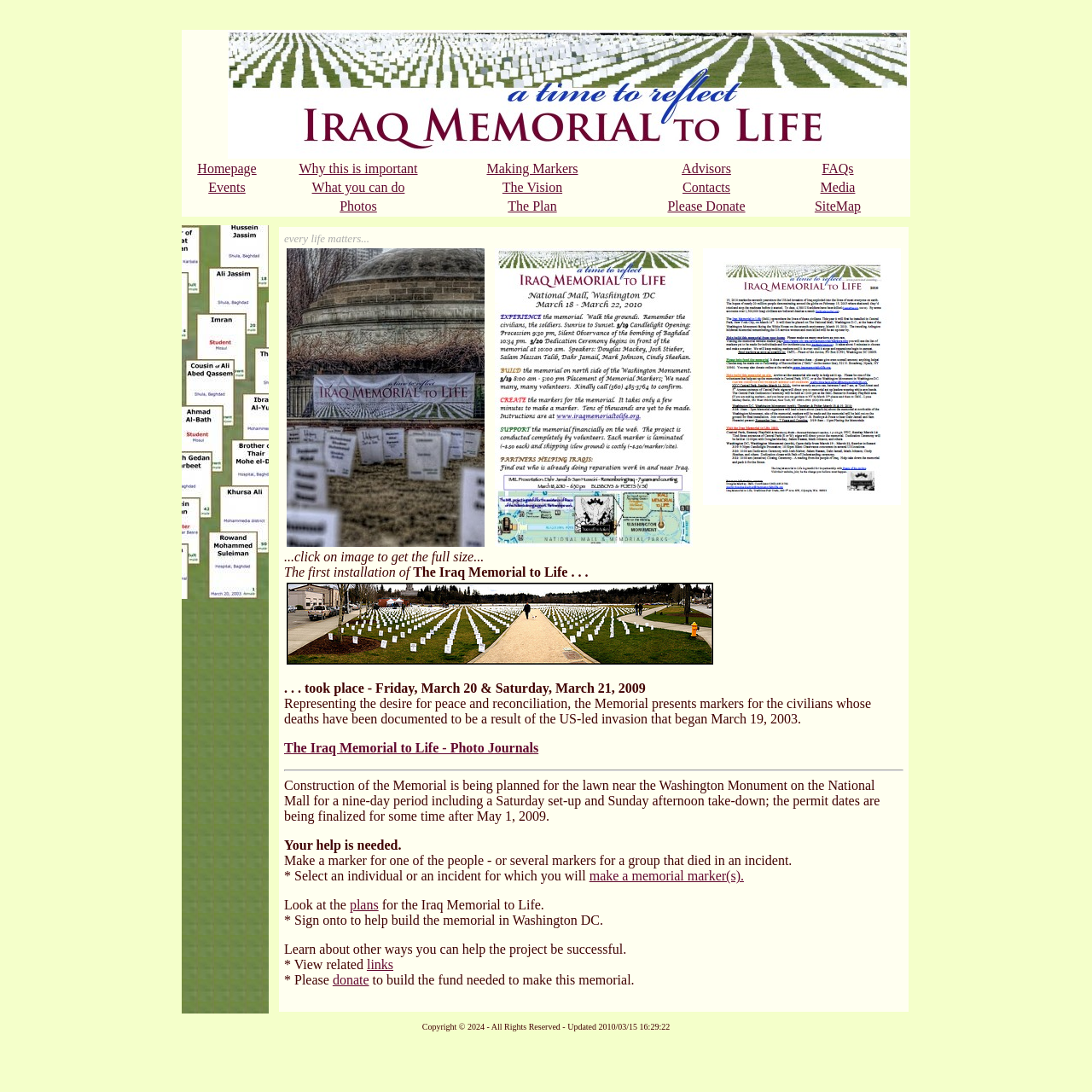What is being planned for the lawn near the Washington Monument?
Provide an in-depth and detailed explanation in response to the question.

Construction of the Memorial is being planned for the lawn near the Washington Monument on the National Mall for a nine-day period including a Saturday set-up and Sunday afternoon take-down, as stated in the text 'Construction of the Memorial is being planned for the lawn near the Washington Monument on the National Mall for a nine-day period including a Saturday set-up and Sunday afternoon take-down; the permit dates are being finalized for some time after May 1, 2009'.